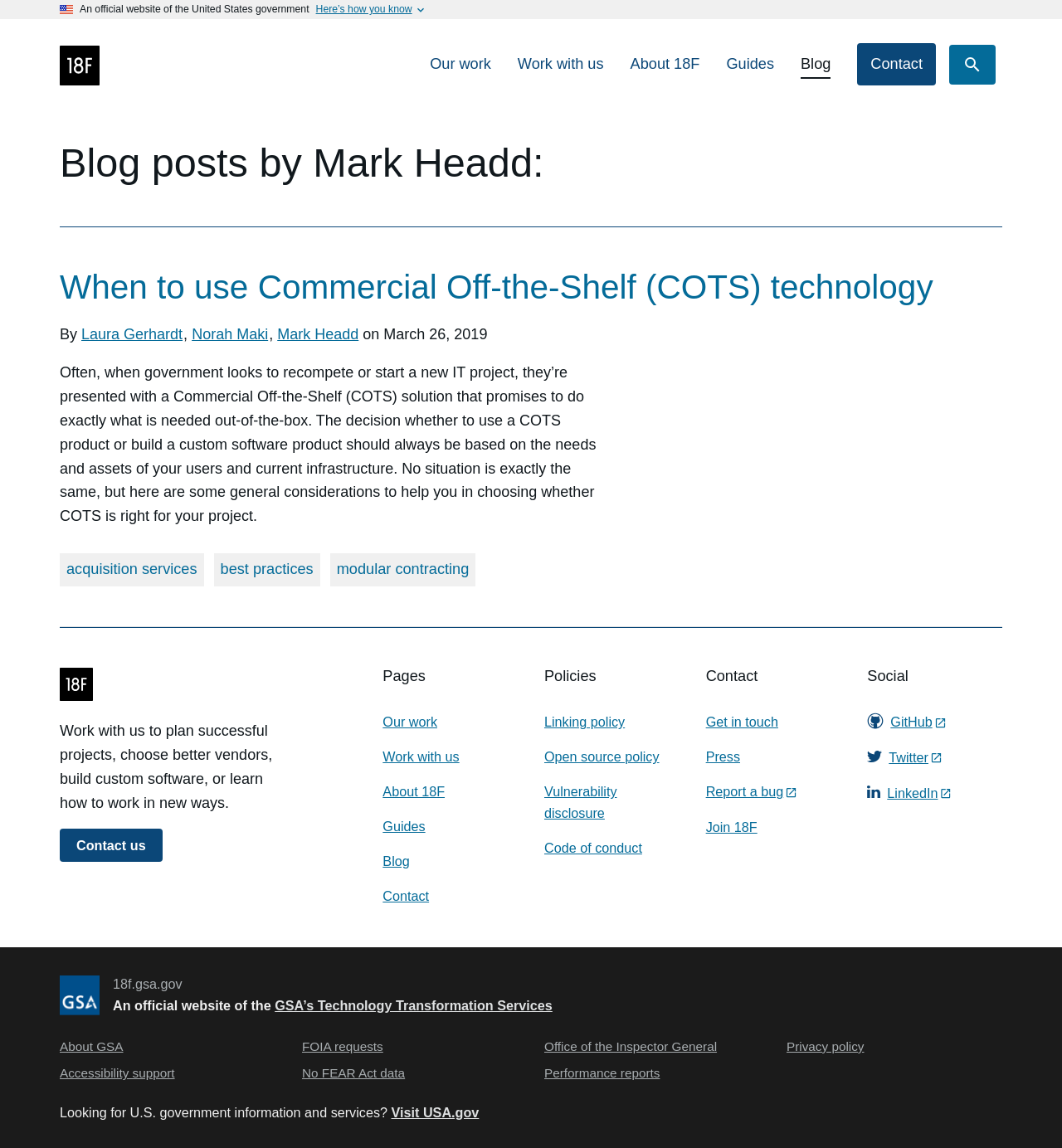Specify the bounding box coordinates of the region I need to click to perform the following instruction: "Read the blog post 'When to use Commercial Off-the-Shelf (COTS) technology'". The coordinates must be four float numbers in the range of 0 to 1, i.e., [left, top, right, bottom].

[0.056, 0.233, 0.879, 0.267]